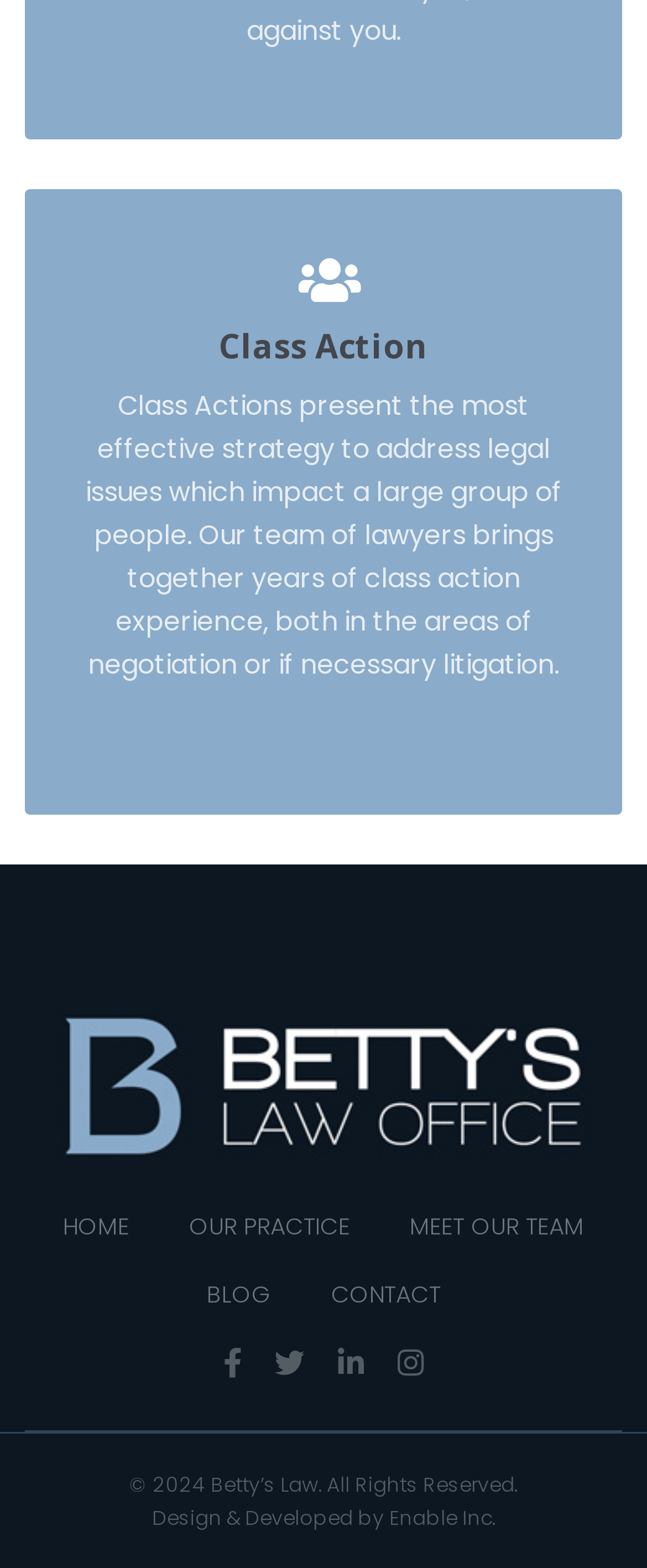Select the bounding box coordinates of the element I need to click to carry out the following instruction: "Click on HOME".

[0.097, 0.771, 0.2, 0.792]